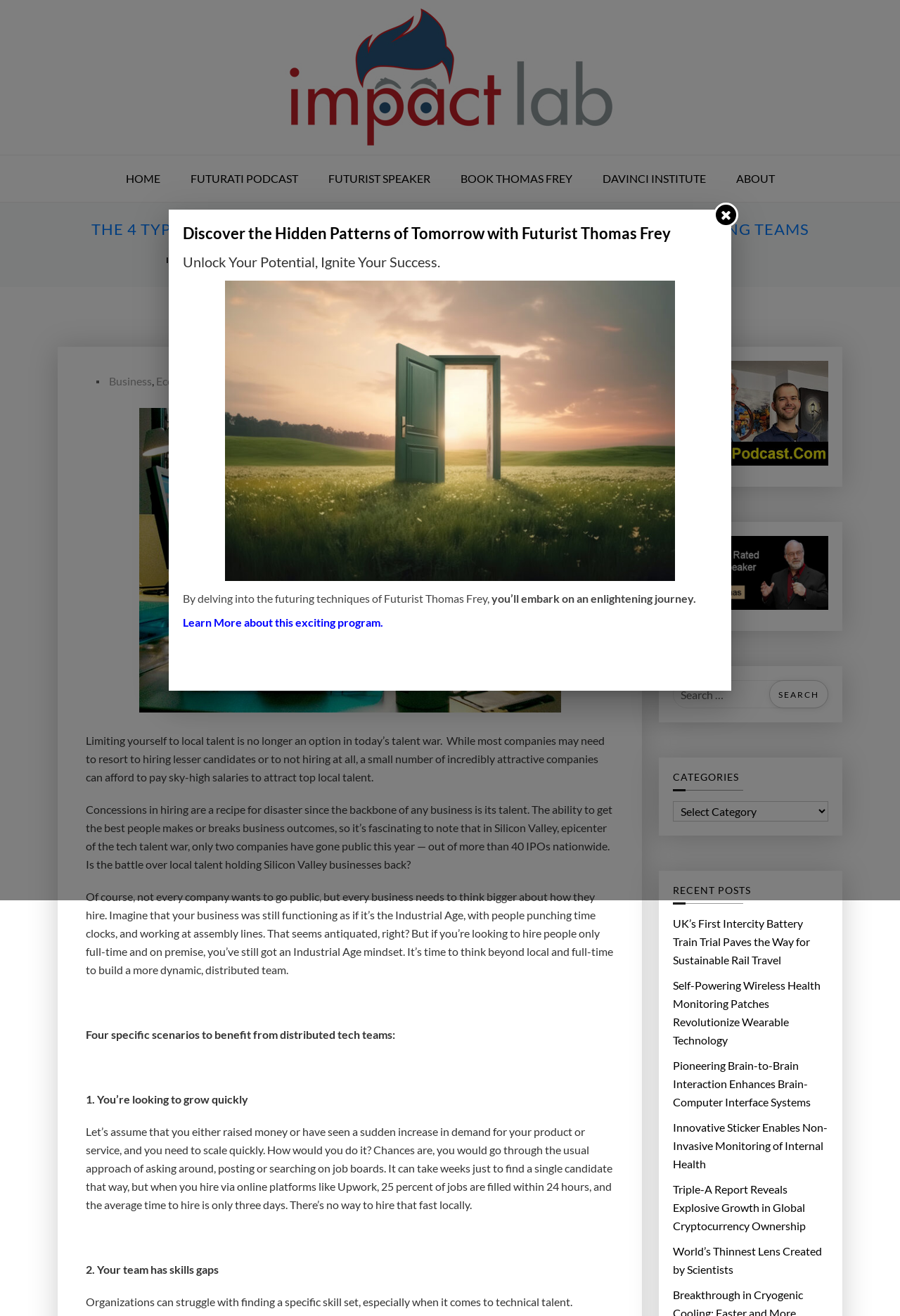Give a detailed account of the webpage's layout and content.

This webpage is about the benefits of distributed engineering teams, specifically highlighting four scenarios where companies can benefit from this approach. The page is divided into several sections, with a prominent heading at the top that reads "THE 4 TYPES OF COMPANIES THAT CAN BENEFIT FROM DISTRIBUTED ENGINEERING TEAMS".

At the top of the page, there is a navigation menu with links to "HOME", "FUTURATI PODCAST", "FUTURIST SPEAKER", "BOOK THOMAS FREY", "DAVINCI INSTITUTE", and "ABOUT". Below this menu, there is a section with a heading "IMPACT LAB" and a link to "BUSINESS" with a dropdown menu containing links to "Business", "Economy", "Education", "Employment", and "Engineering".

The main content of the page is divided into four sections, each describing a scenario where companies can benefit from distributed engineering teams. The first section discusses the benefits of hiring quickly, with a link to a related image. The second section talks about filling skills gaps, and the third and fourth sections discuss other scenarios.

On the right-hand side of the page, there is a section with a heading "Thomas Frey Futurist Futurati Podcasts" and a link to "Book Thomas Frey Futurist". Below this, there is a search bar with a button labeled "Search". Further down, there are headings for "CATEGORIES" and "RECENT POSTS", with links to various articles.

At the bottom of the page, there is a section with a heading "Discover the Hidden Patterns of Tomorrow with Futurist Thomas Frey" and a link to "Learn More about this exciting program".